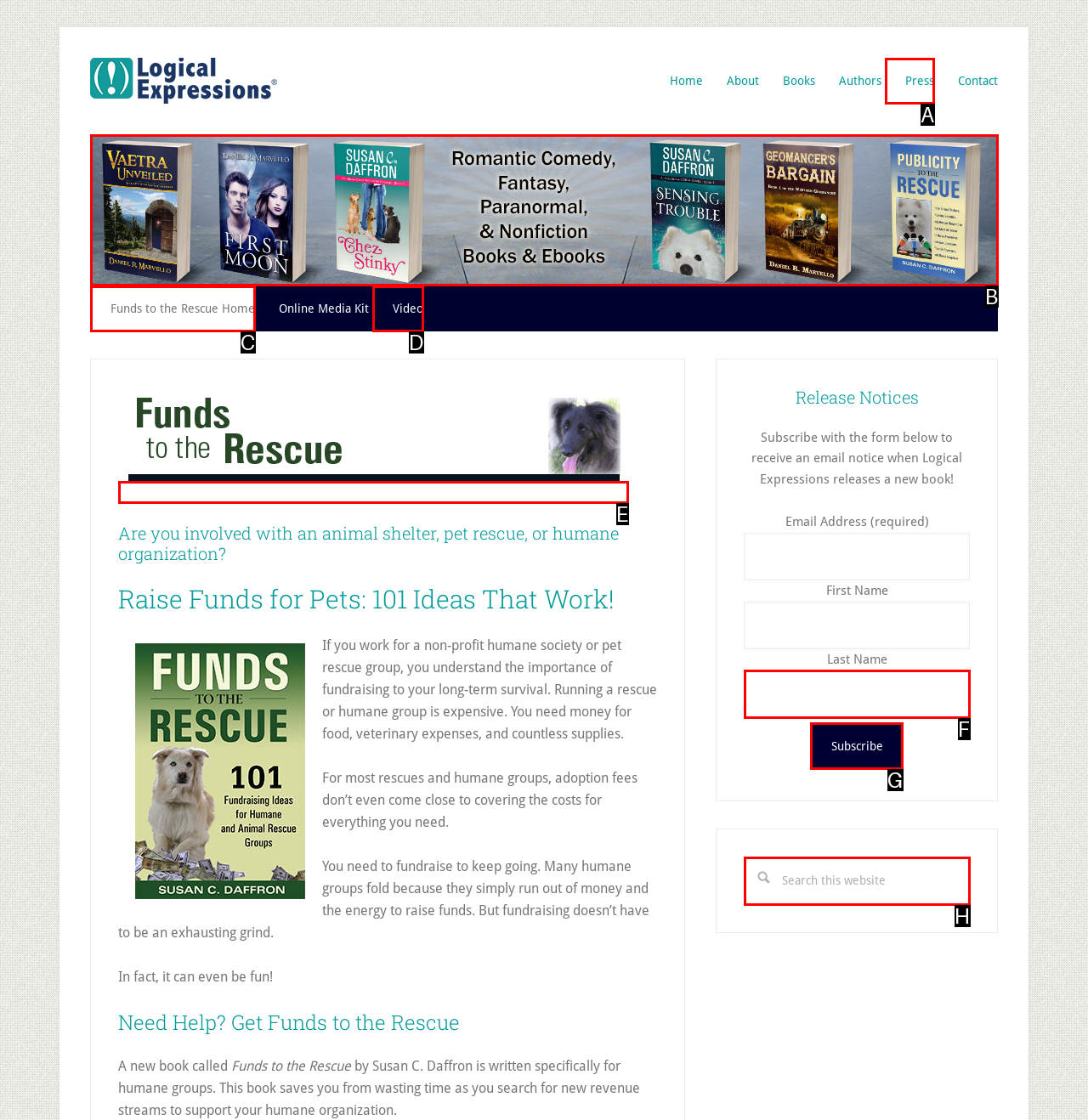Indicate which lettered UI element to click to fulfill the following task: Subscribe to the newsletter
Provide the letter of the correct option.

G